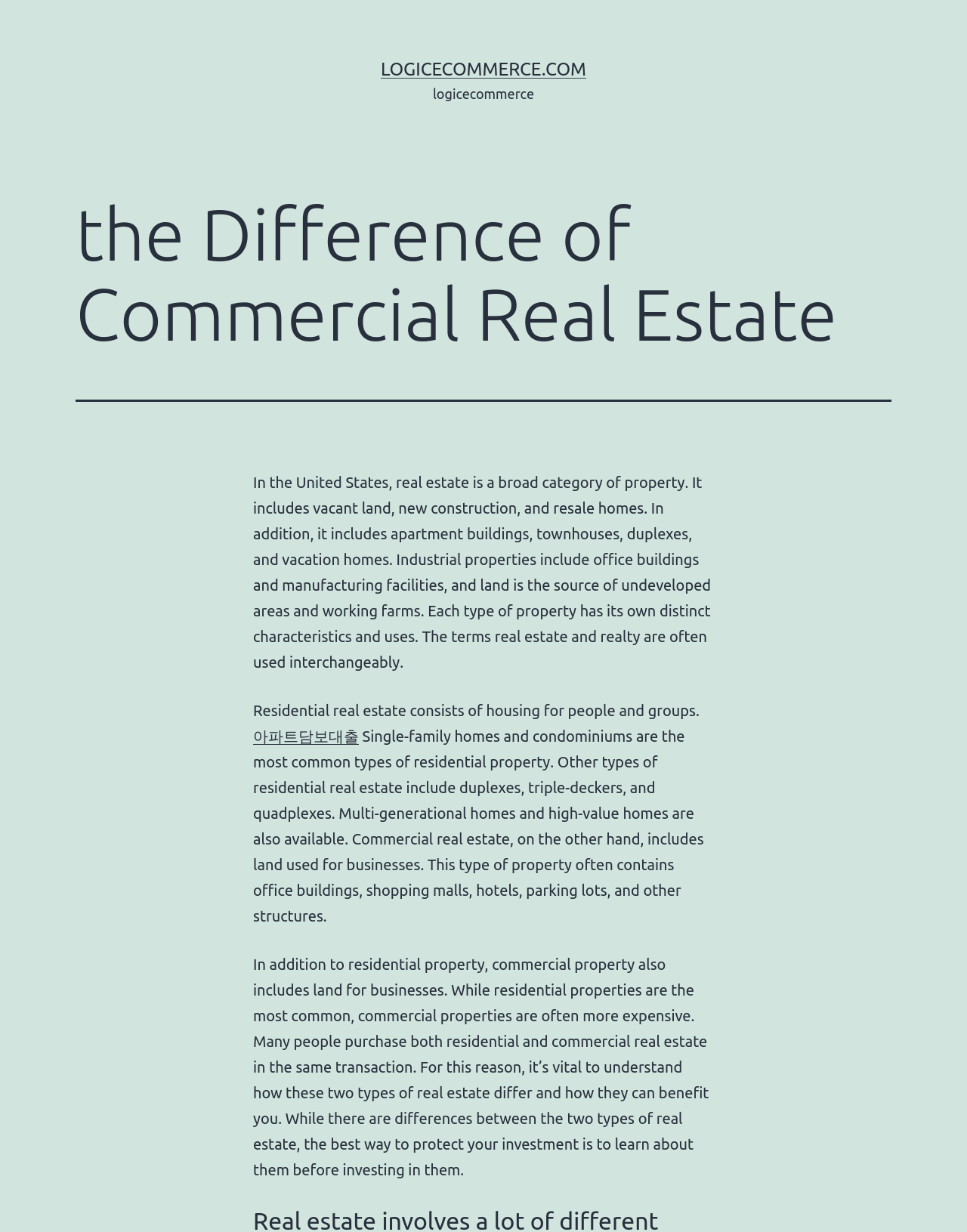Identify the bounding box for the given UI element using the description provided. Coordinates should be in the format (top-left x, top-left y, bottom-right x, bottom-right y) and must be between 0 and 1. Here is the description: BKR registratie en hypotheek aanvragen.

None